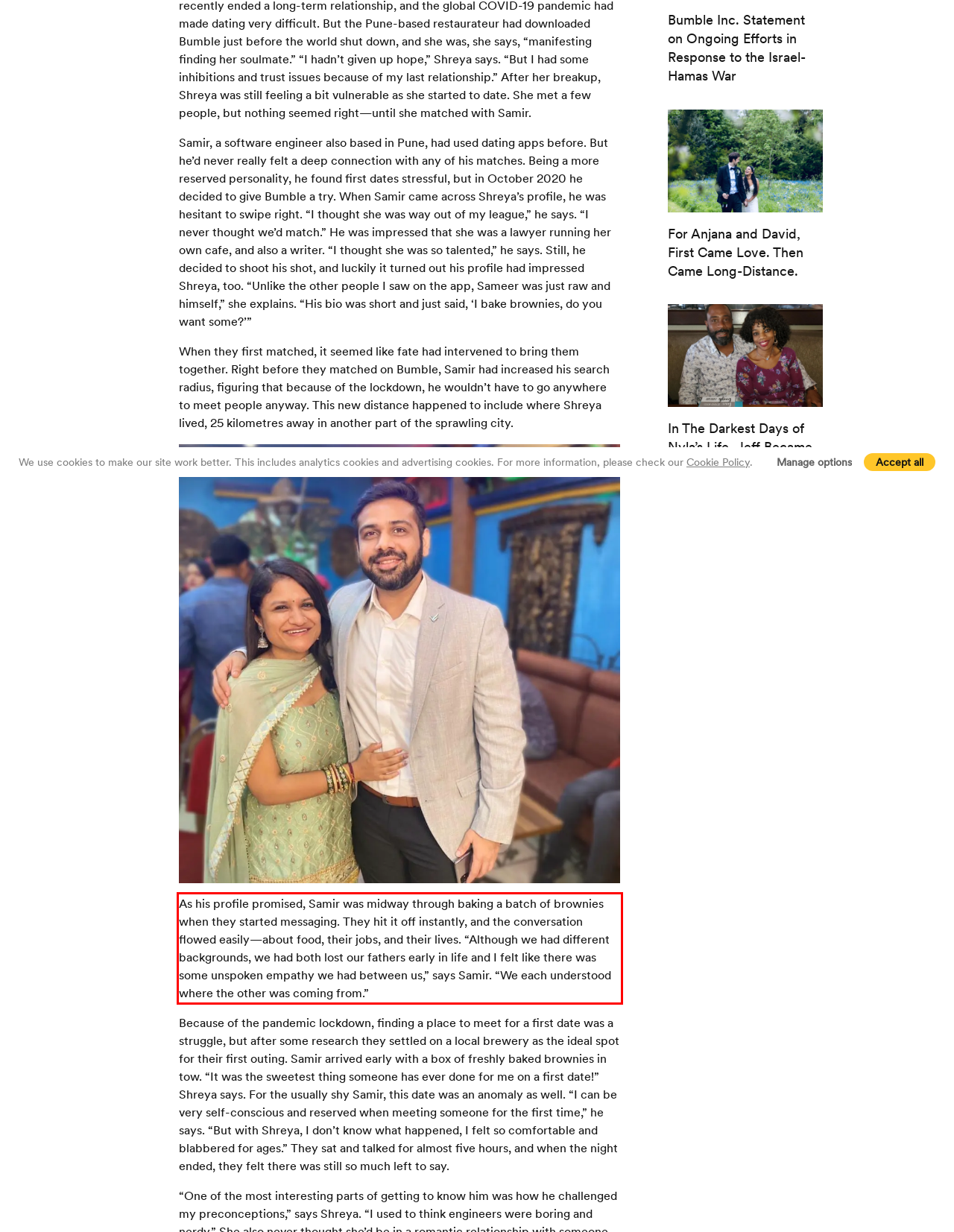Identify the text inside the red bounding box on the provided webpage screenshot by performing OCR.

As his profile promised, Samir was midway through baking a batch of brownies when they started messaging. They hit it off instantly, and the conversation flowed easily—about food, their jobs, and their lives. “Although we had different backgrounds, we had both lost our fathers early in life and I felt like there was some unspoken empathy we had between us,” says Samir. “We each understood where the other was coming from.”